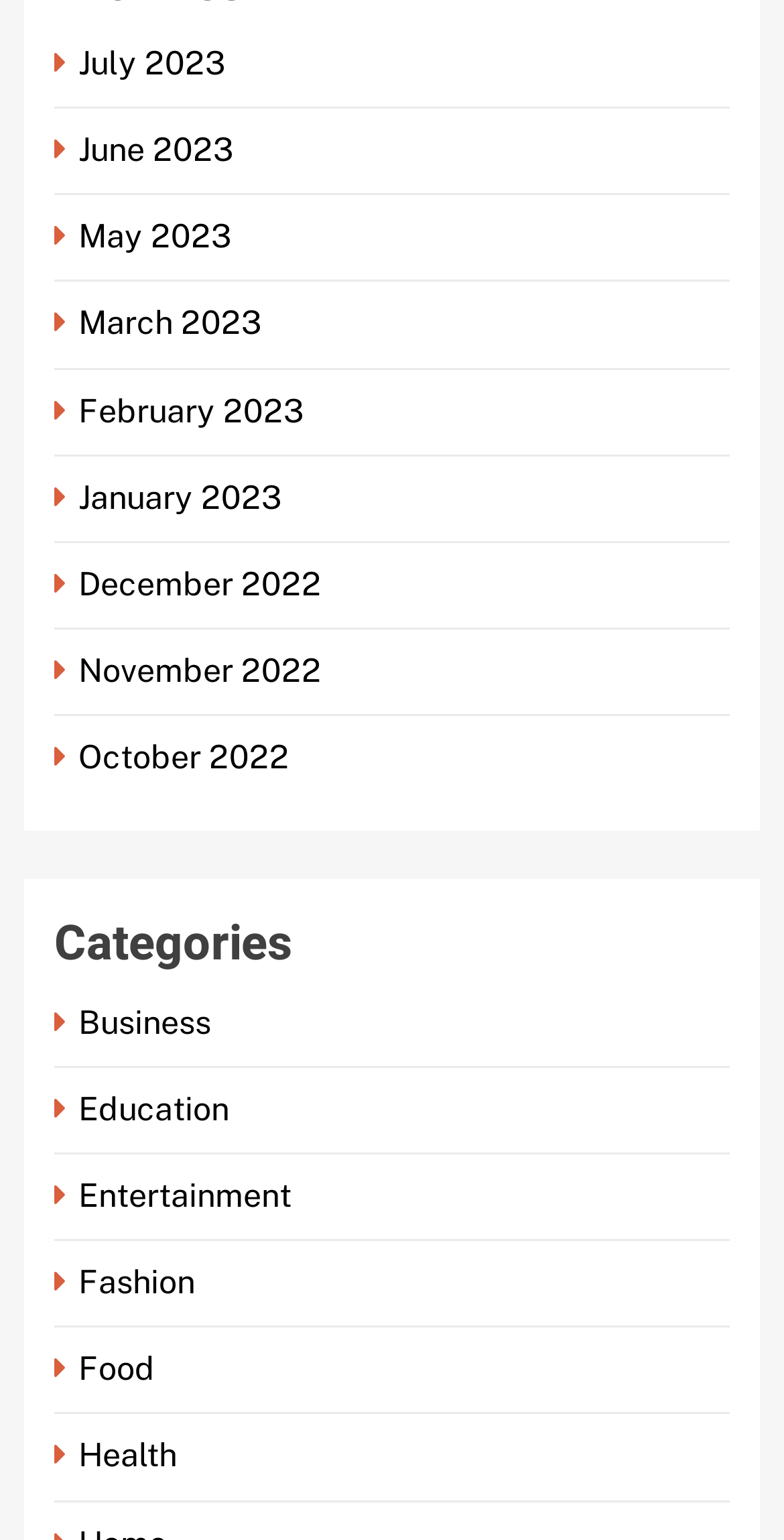Determine the bounding box coordinates for the HTML element described here: "Careers".

None